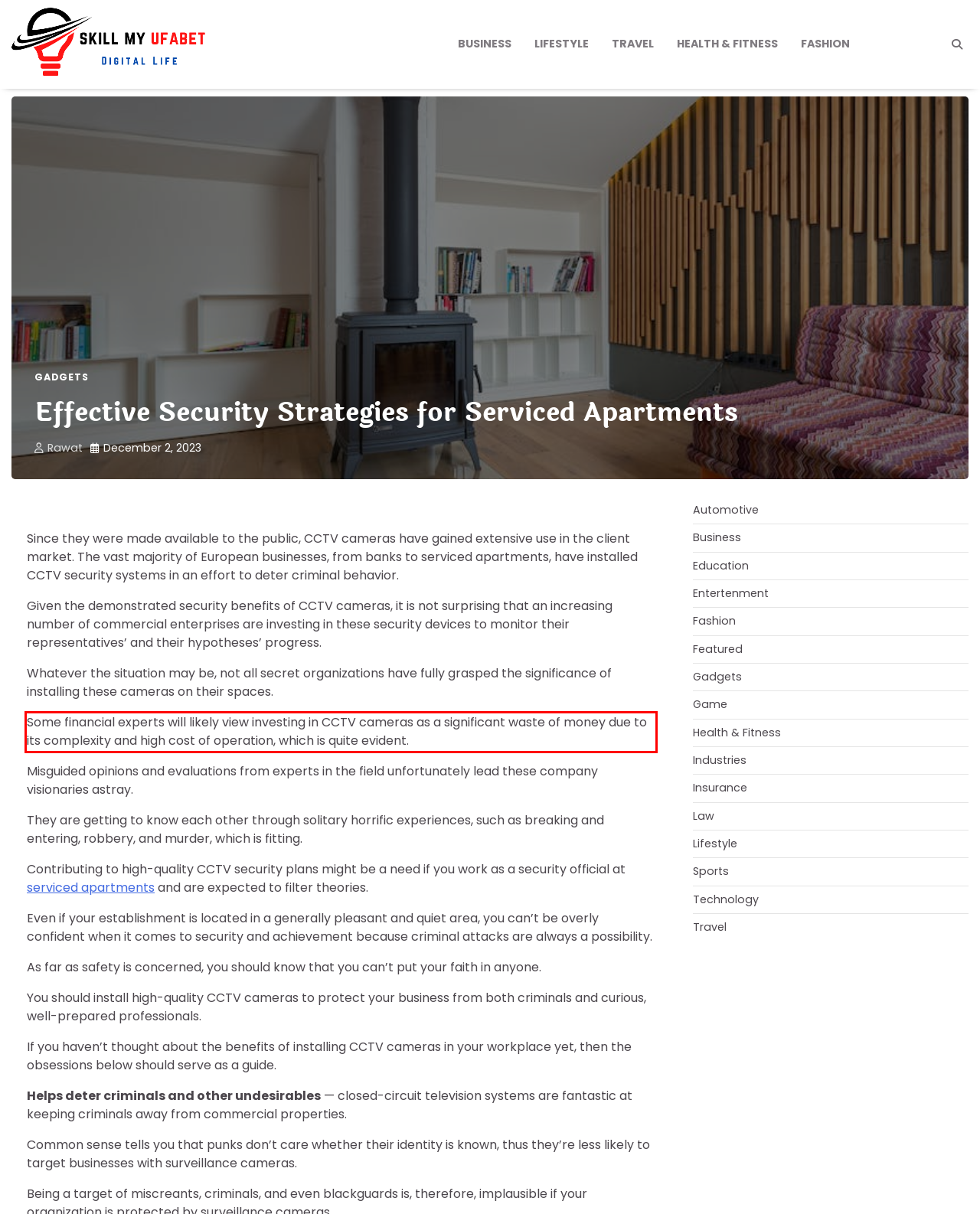You have a screenshot of a webpage with a UI element highlighted by a red bounding box. Use OCR to obtain the text within this highlighted area.

Some financial experts will likely view investing in CCTV cameras as a significant waste of money due to its complexity and high cost of operation, which is quite evident.